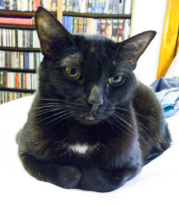Elaborate on the image with a comprehensive description.

A close-up image of a sleek black cat named Nuit, lounging comfortably on a bed. The cat's expressive green eyes and distinctive white patch on its chest are prominently featured, reflecting a calm yet inquisitive demeanor. In the background, shelves filled with CDs indicate a cozy, personal space. Nuit’s relaxed posture, with its paws tucked beneath its body, captures a moment of feline serenity, making it a delightful portrayal of companionship and relaxation.